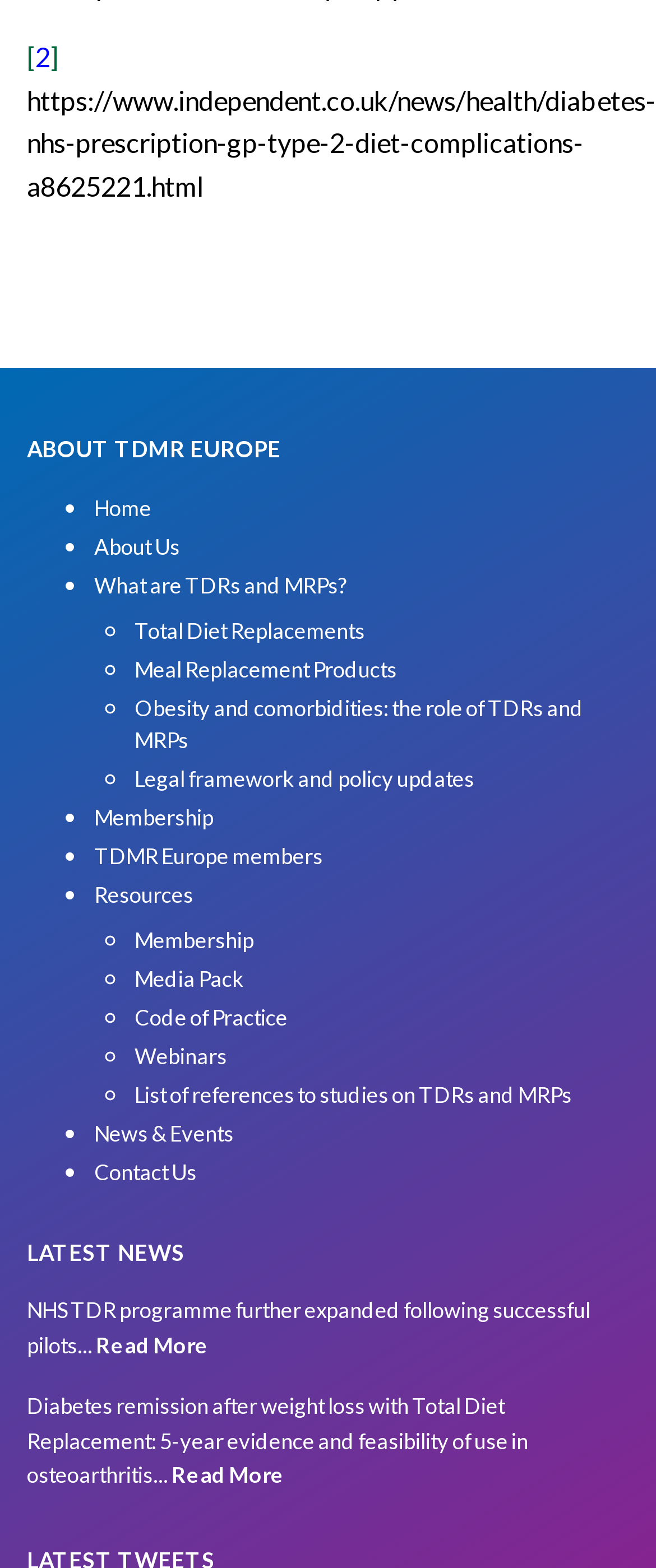Identify the bounding box coordinates necessary to click and complete the given instruction: "Learn about 'Obesity and comorbidities: the role of TDRs and MRPs'".

[0.205, 0.443, 0.89, 0.481]